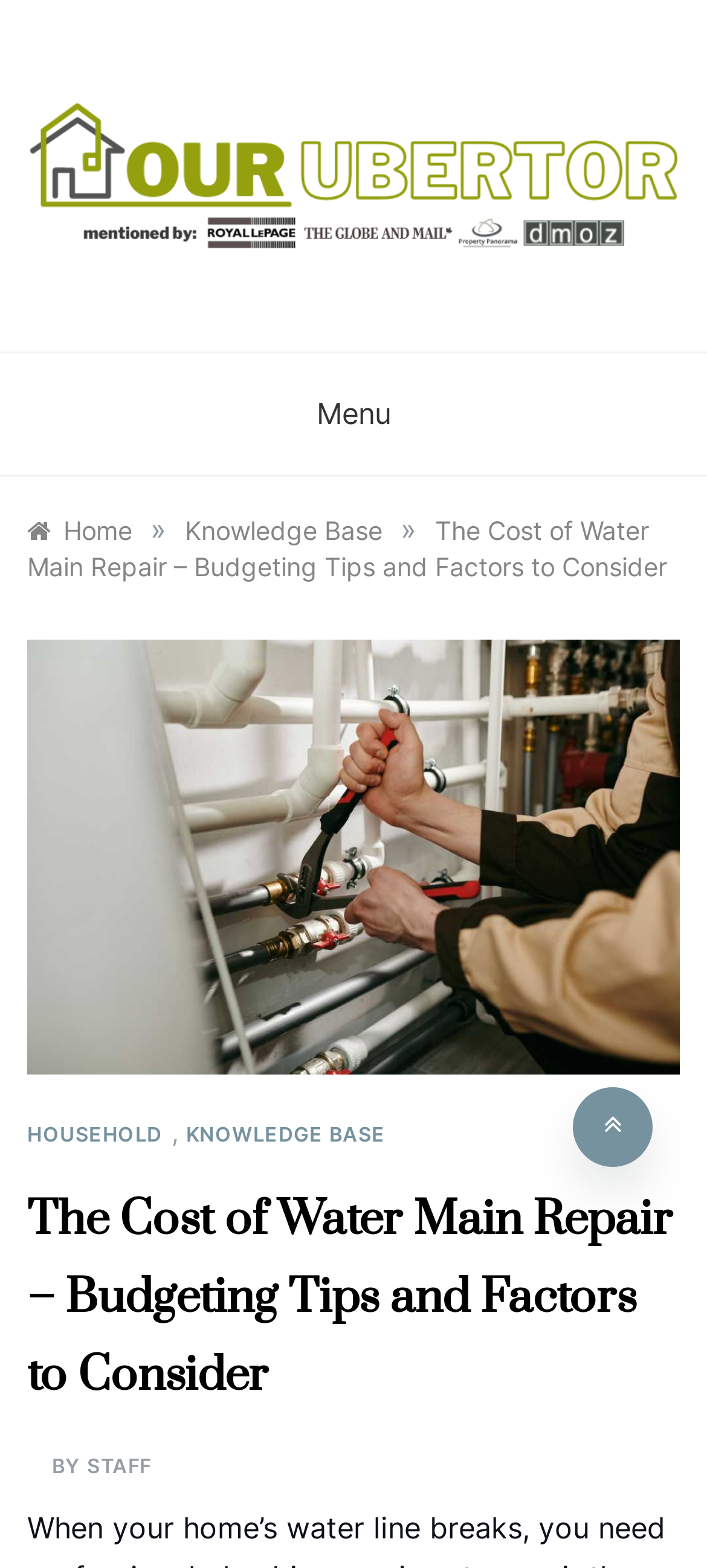Predict the bounding box coordinates for the UI element described as: "Read more". The coordinates should be four float numbers between 0 and 1, presented as [left, top, right, bottom].

None